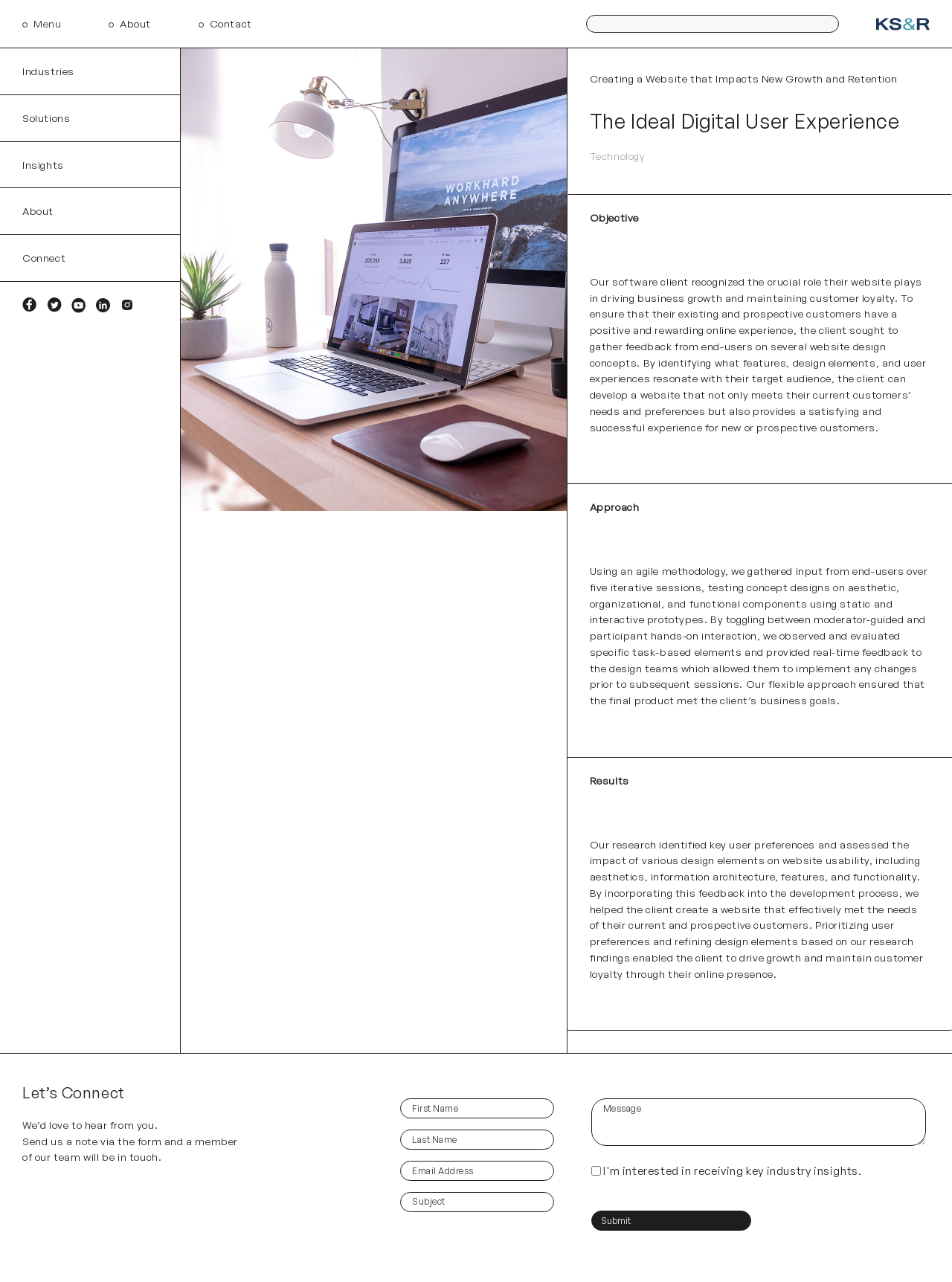What is the company name?
Please provide a single word or phrase based on the screenshot.

KS&R